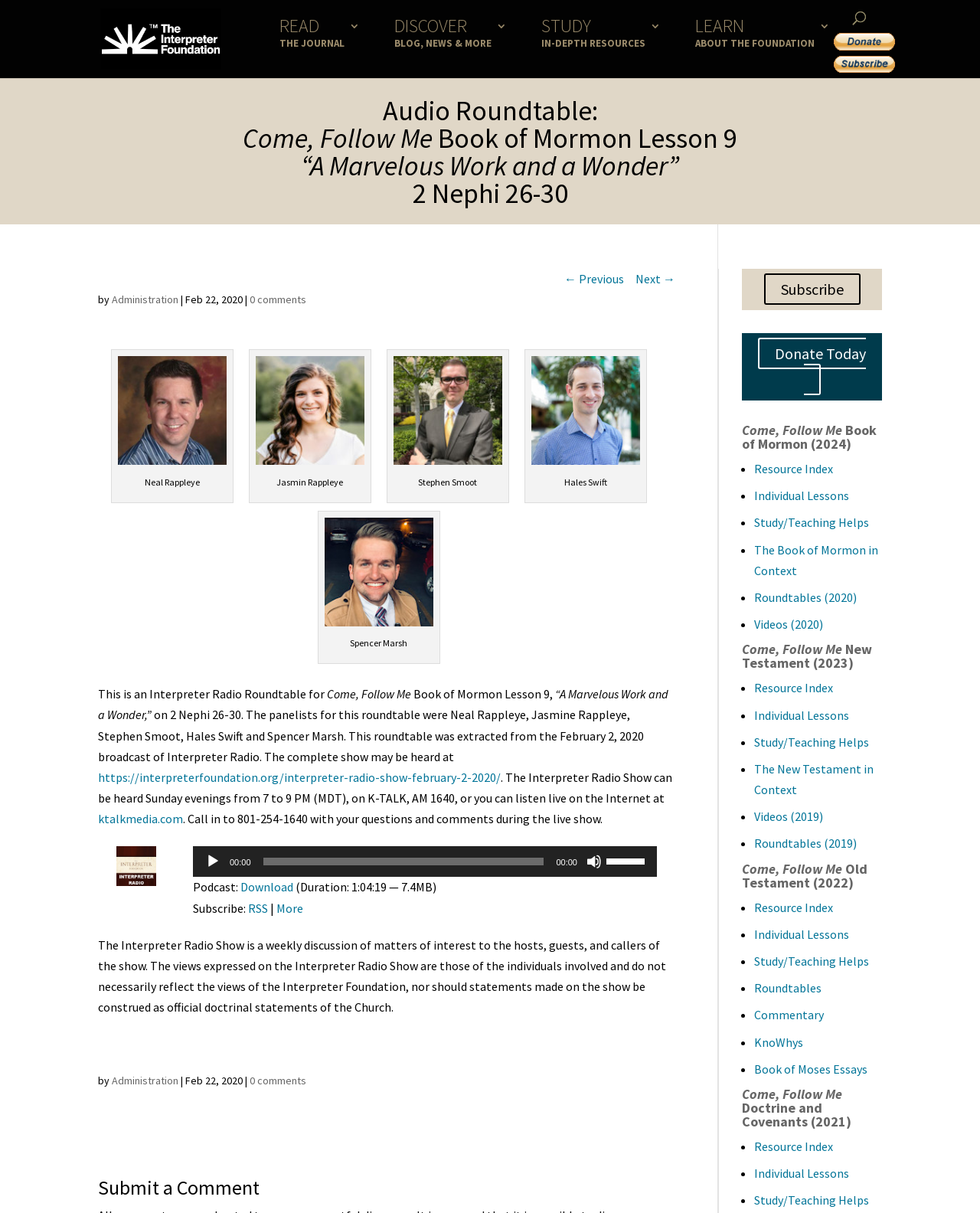Can you pinpoint the bounding box coordinates for the clickable element required for this instruction: "Download the podcast"? The coordinates should be four float numbers between 0 and 1, i.e., [left, top, right, bottom].

[0.245, 0.725, 0.299, 0.738]